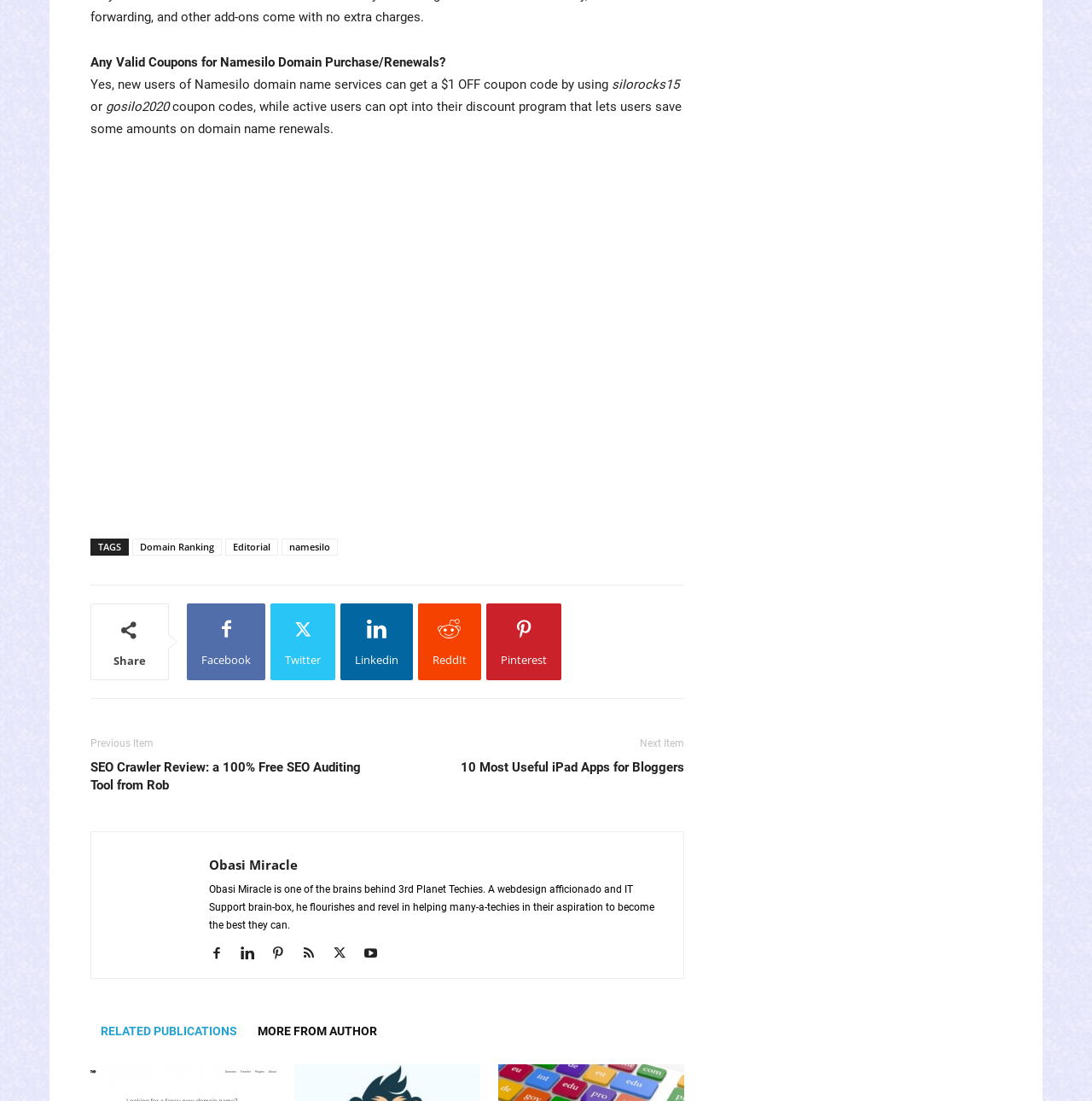Answer the following query concisely with a single word or phrase:
What is the coupon code for new users of Namesilo?

silorocks15